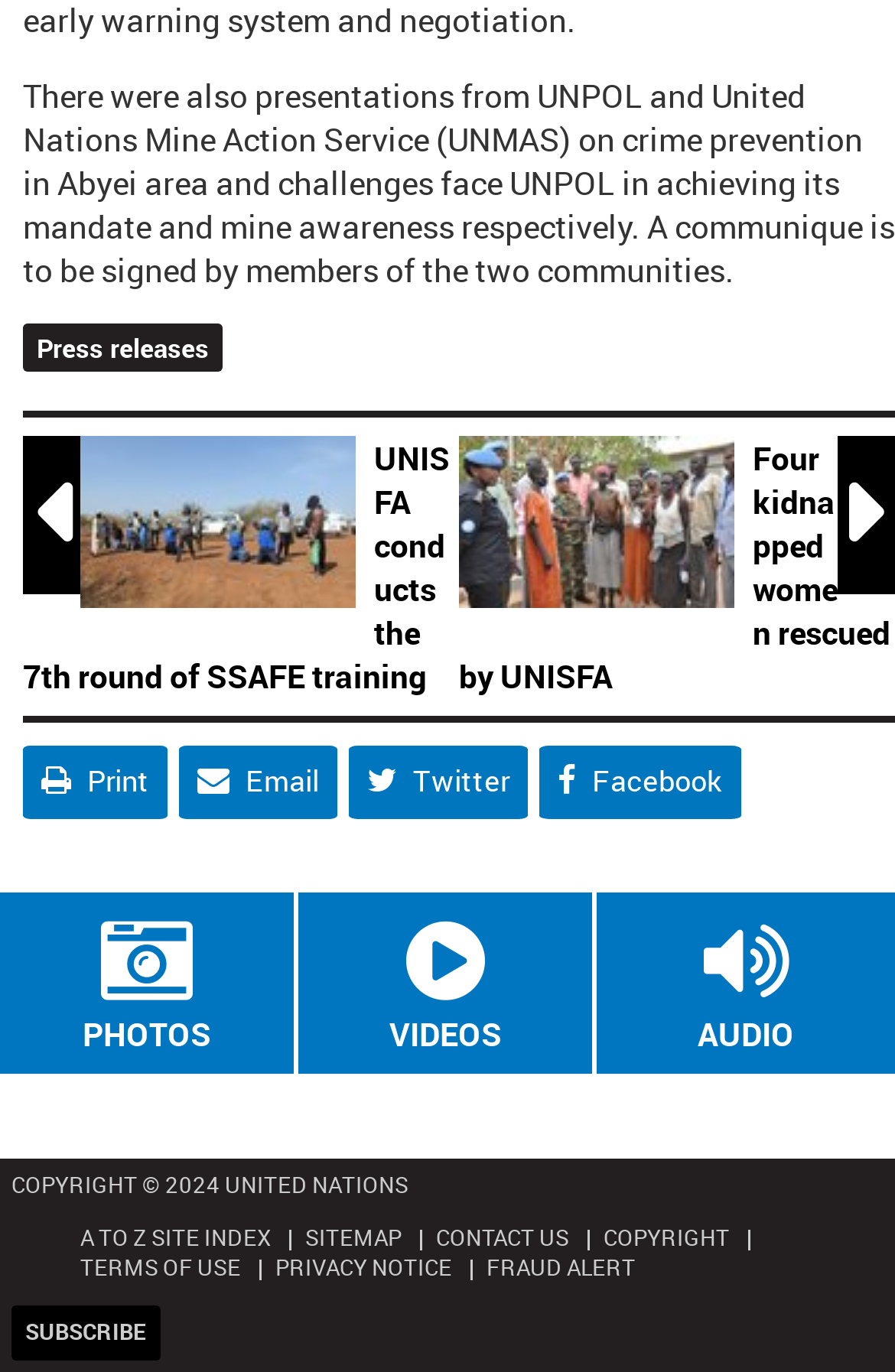What social media platforms can users share content to?
Provide a short answer using one word or a brief phrase based on the image.

Twitter, Facebook